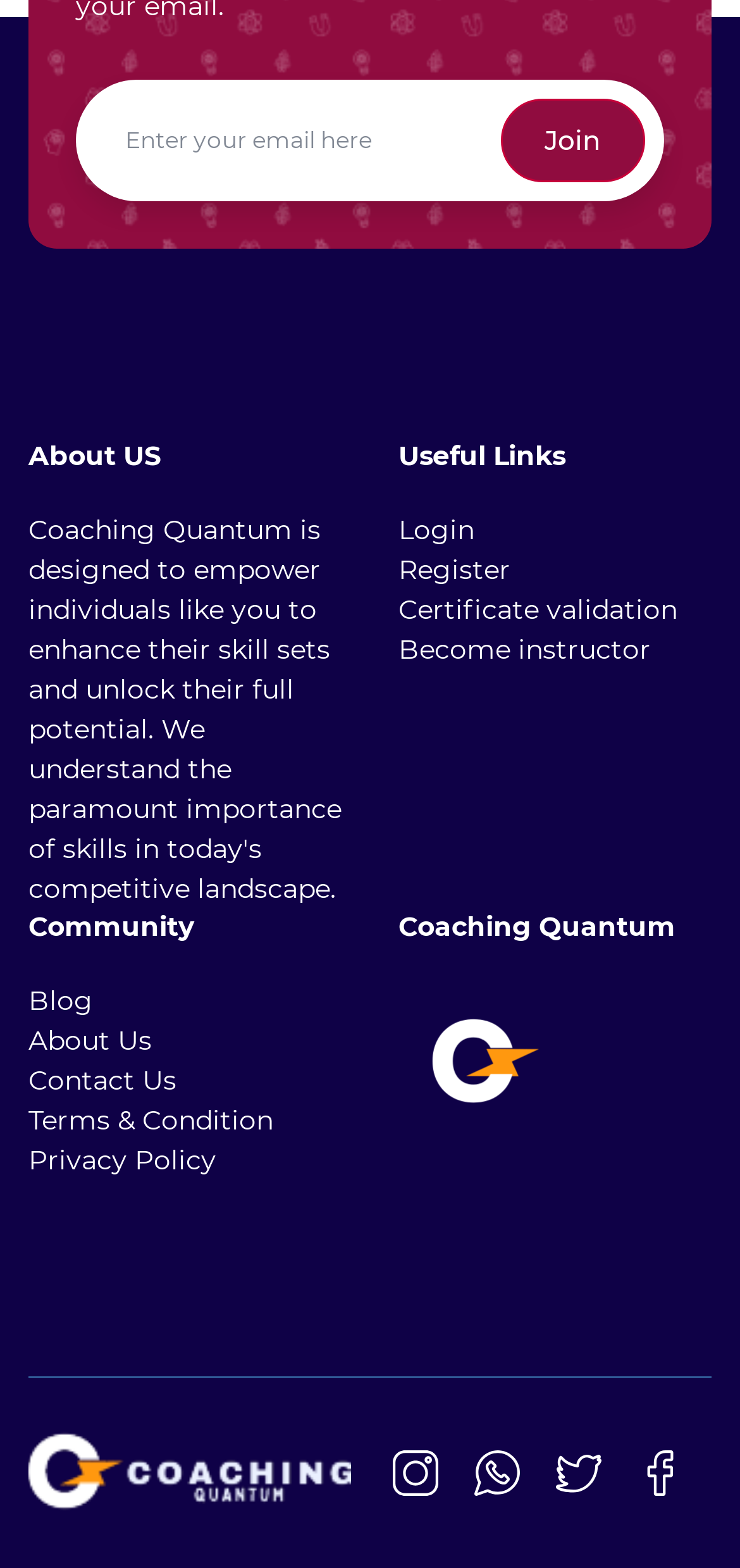Extract the bounding box coordinates for the UI element described as: "name="newsletter_email" placeholder="Enter your email here"".

[0.128, 0.065, 0.677, 0.114]